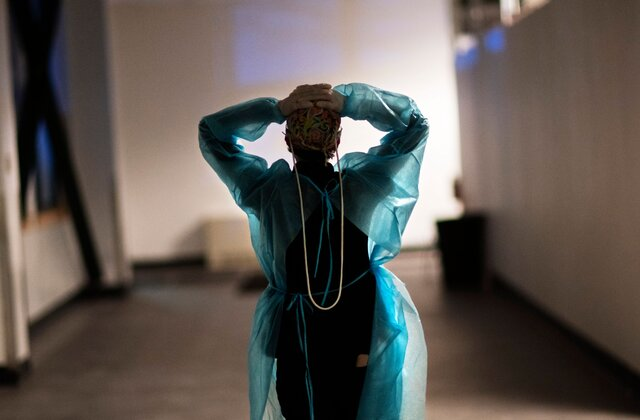Answer in one word or a short phrase: 
What is the context of the image?

COVID-19 pandemic